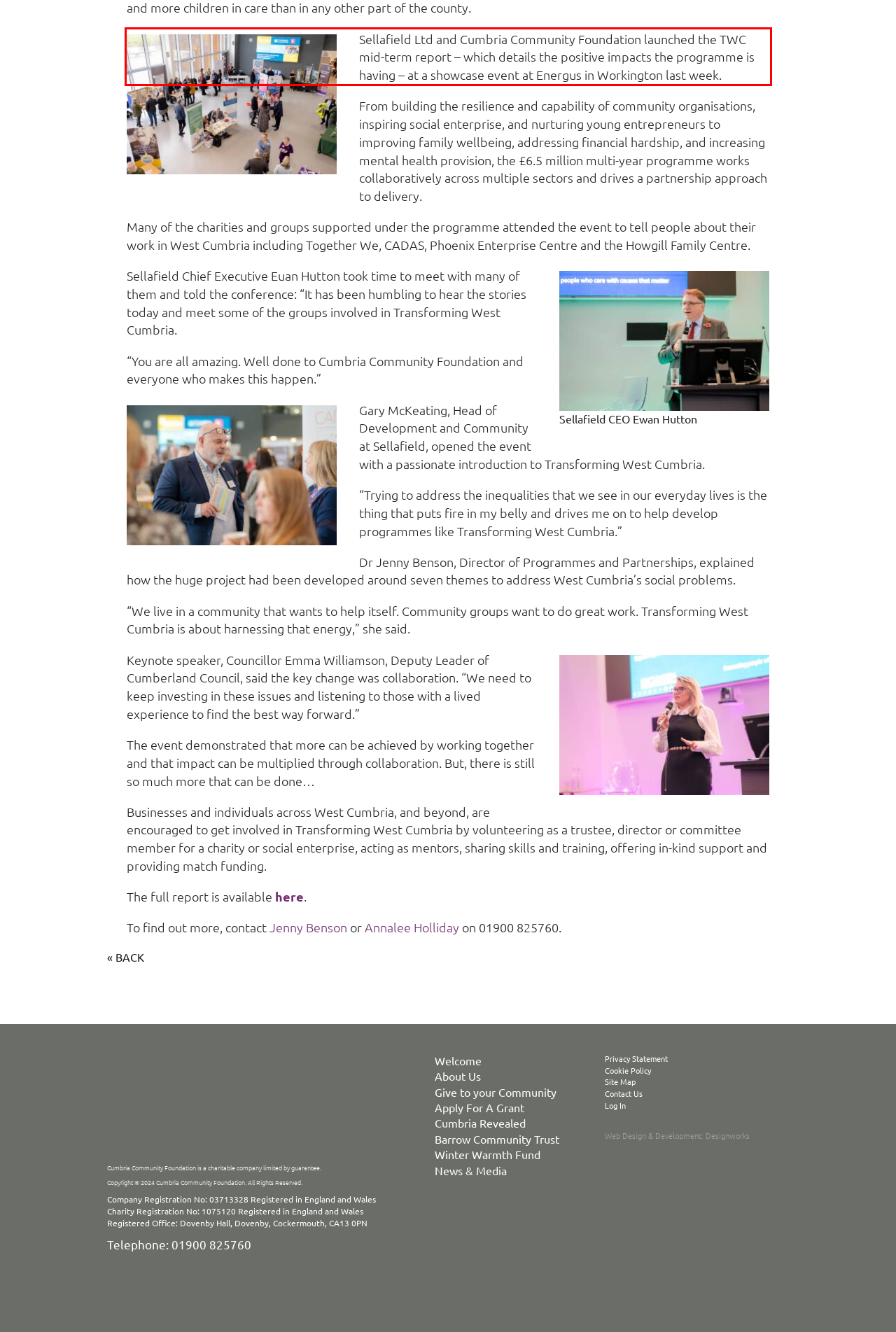Observe the screenshot of the webpage, locate the red bounding box, and extract the text content within it.

Sellafield Ltd and Cumbria Community Foundation launched the TWC mid-term report – which details the positive impacts the programme is having – at a showcase event at Energus in Workington last week.